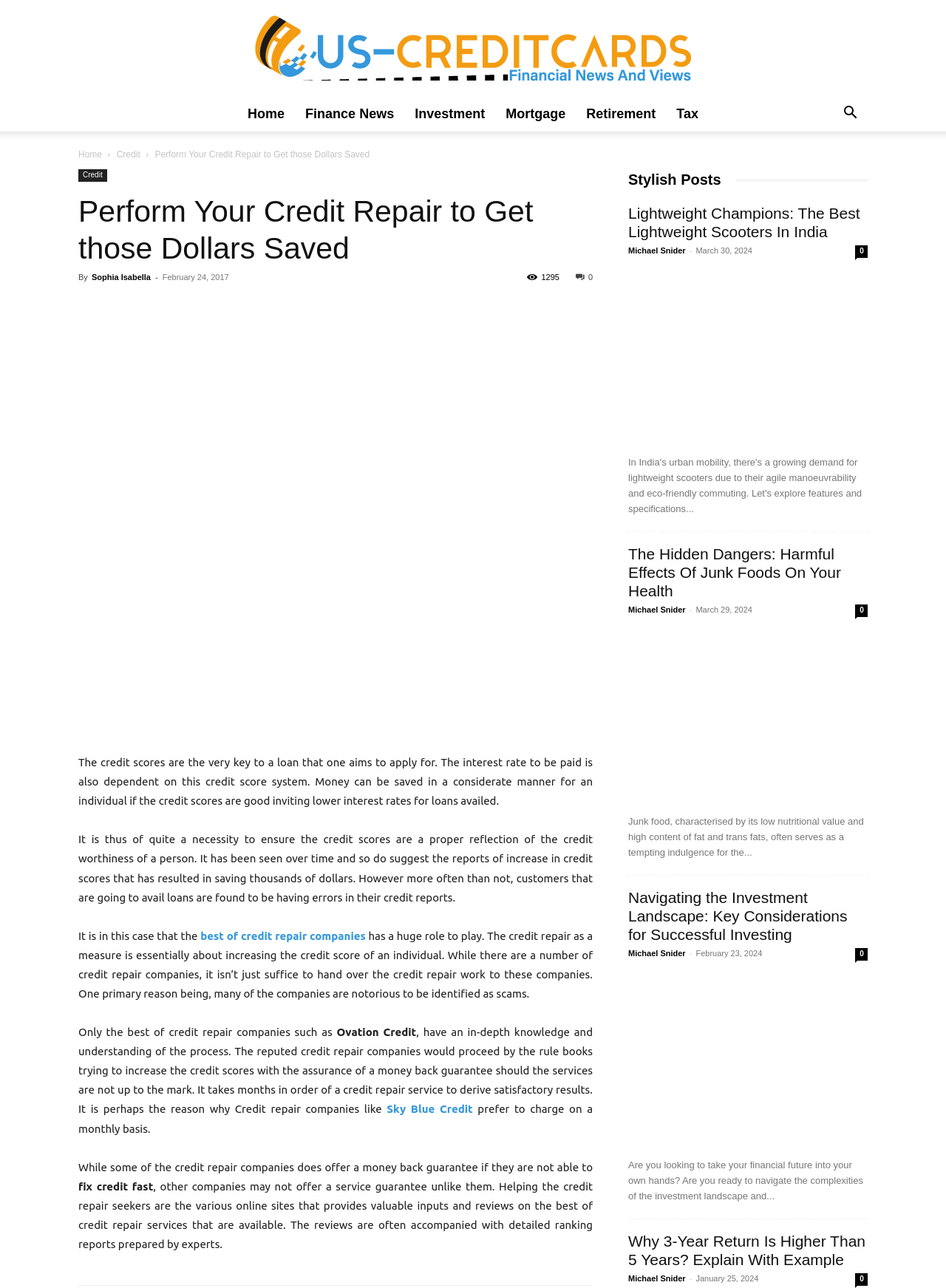Provide a short answer using a single word or phrase for the following question: 
What is the main topic of this webpage?

Credit Repair